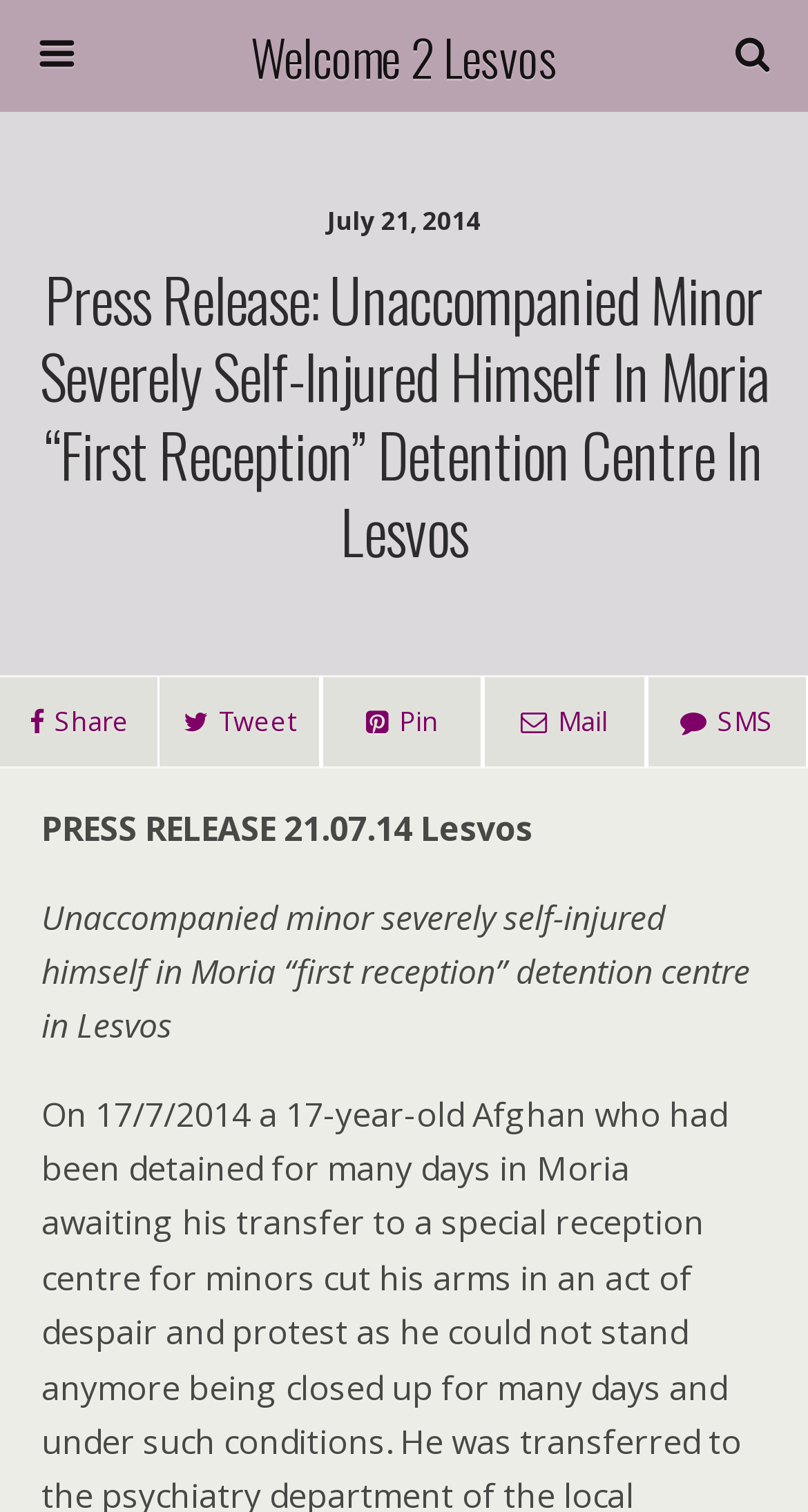Look at the image and answer the question in detail:
What is the name of the website?

I found the name of the website by looking at the link element with the content 'Welcome 2 Lesvos' which is located at the top of the webpage.